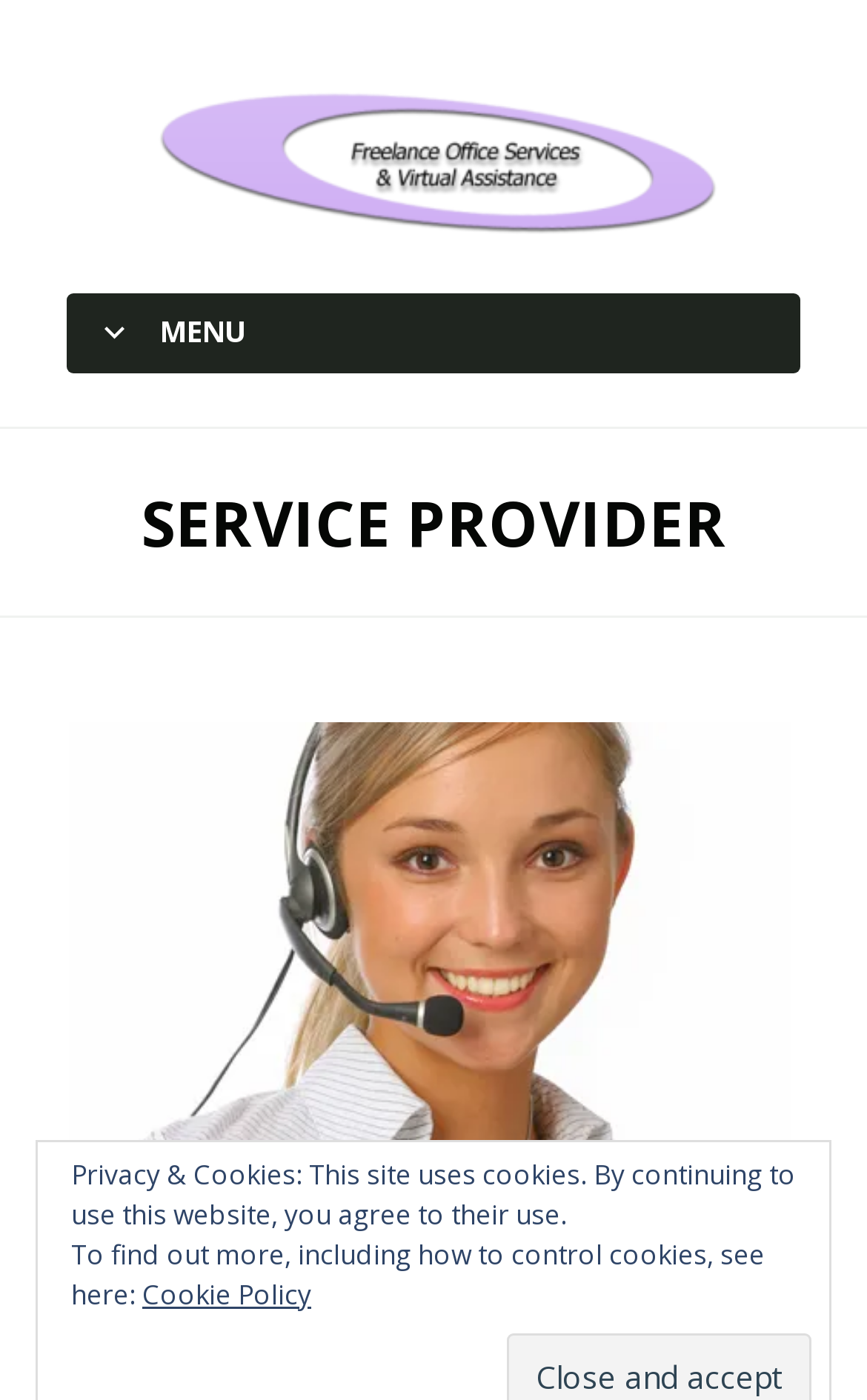Identify the bounding box coordinates for the UI element described as follows: jun 9th notes. Use the format (top-left x, top-left y, bottom-right x, bottom-right y) and ensure all values are floating point numbers between 0 and 1.

None